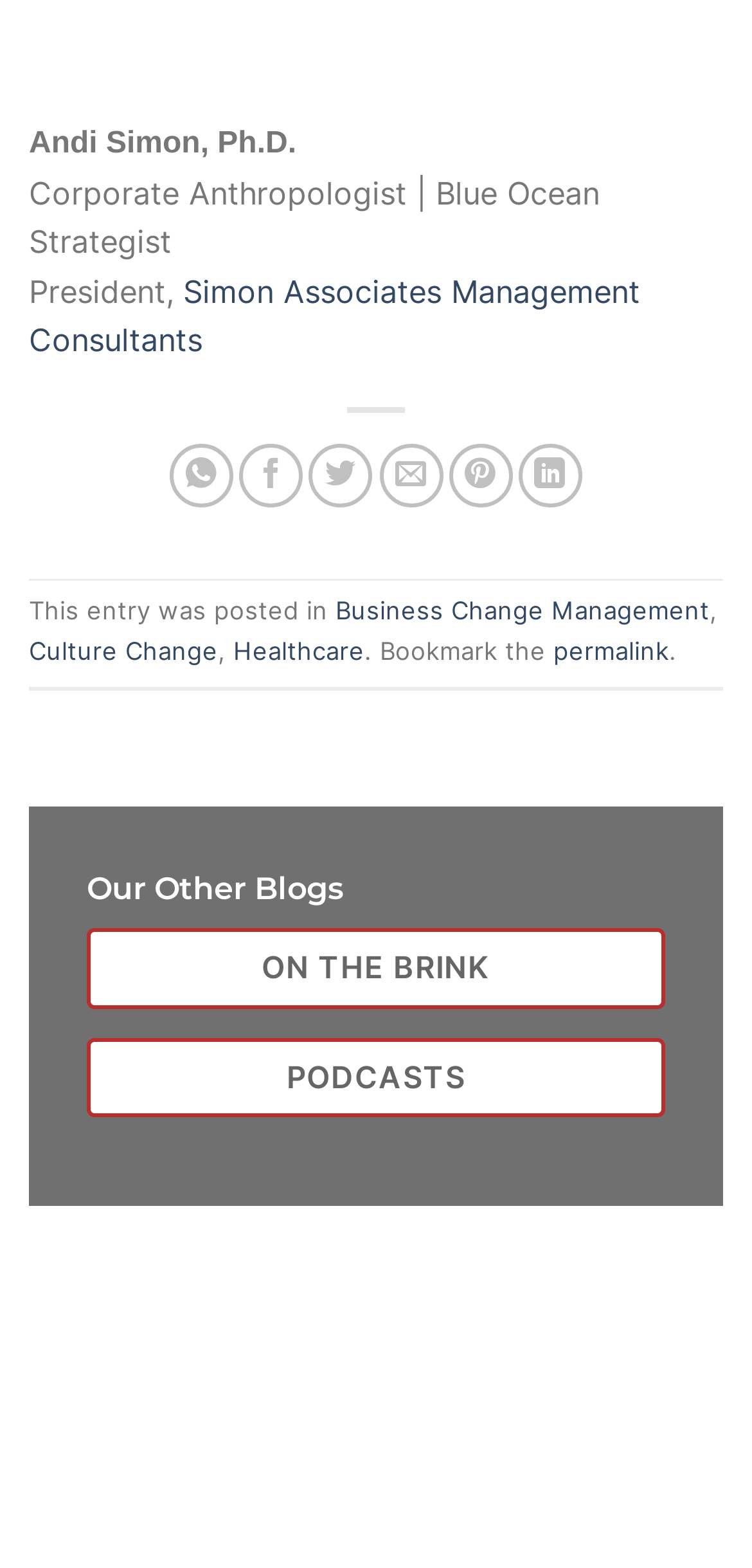Please identify the bounding box coordinates of the region to click in order to complete the task: "Share on Twitter". The coordinates must be four float numbers between 0 and 1, specified as [left, top, right, bottom].

[0.411, 0.283, 0.496, 0.323]